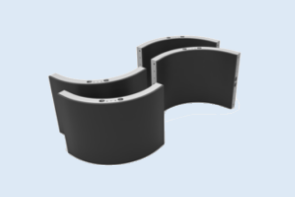What is beMatrix's commitment to?
Using the screenshot, give a one-word or short phrase answer.

Sustainability and efficiency